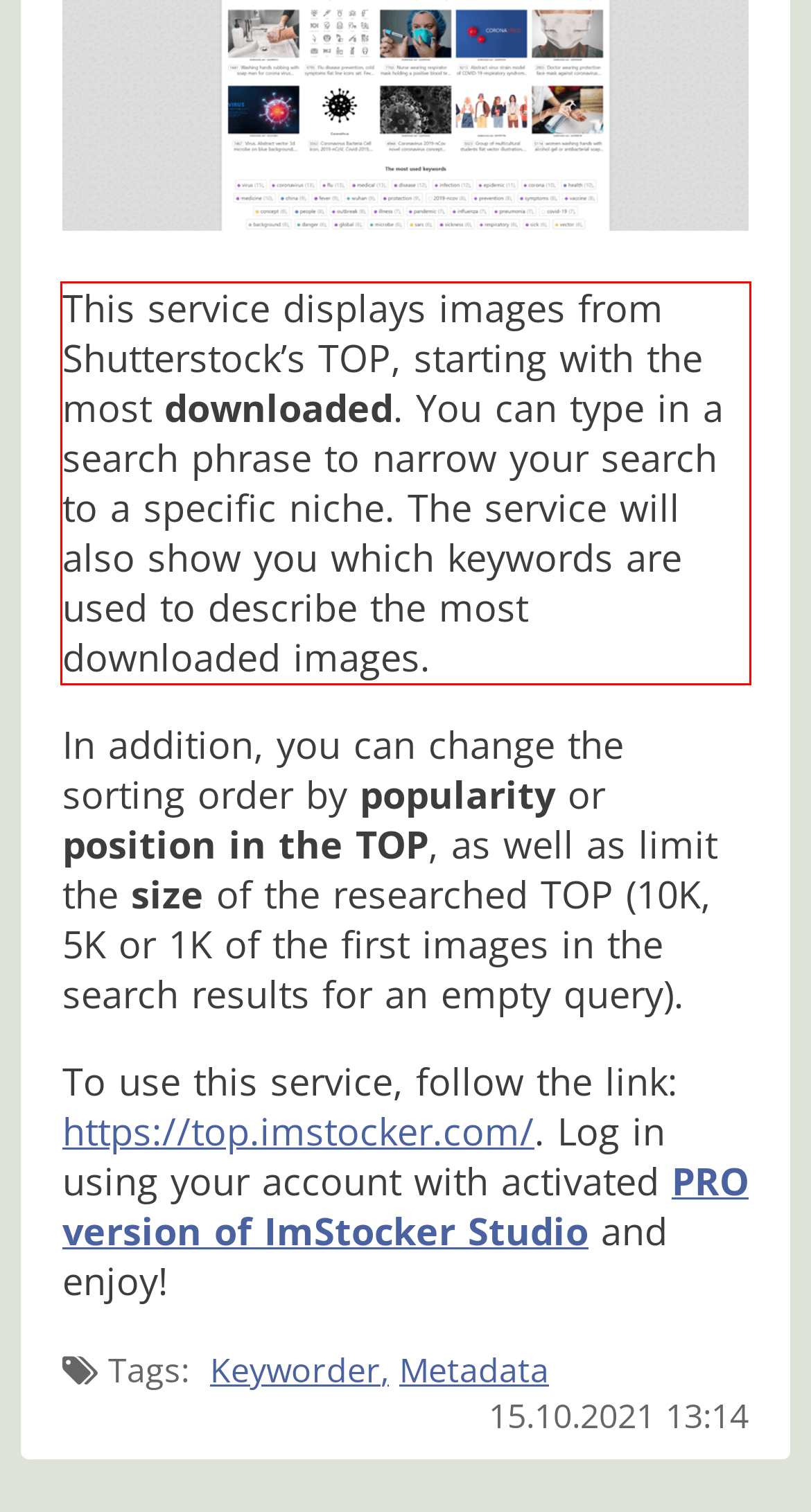The screenshot provided shows a webpage with a red bounding box. Apply OCR to the text within this red bounding box and provide the extracted content.

This service displays images from Shutterstock’s TOP, starting with the most downloaded. You can type in a search phrase to narrow your search to a specific niche. The service will also show you which keywords are used to describe the most downloaded images.